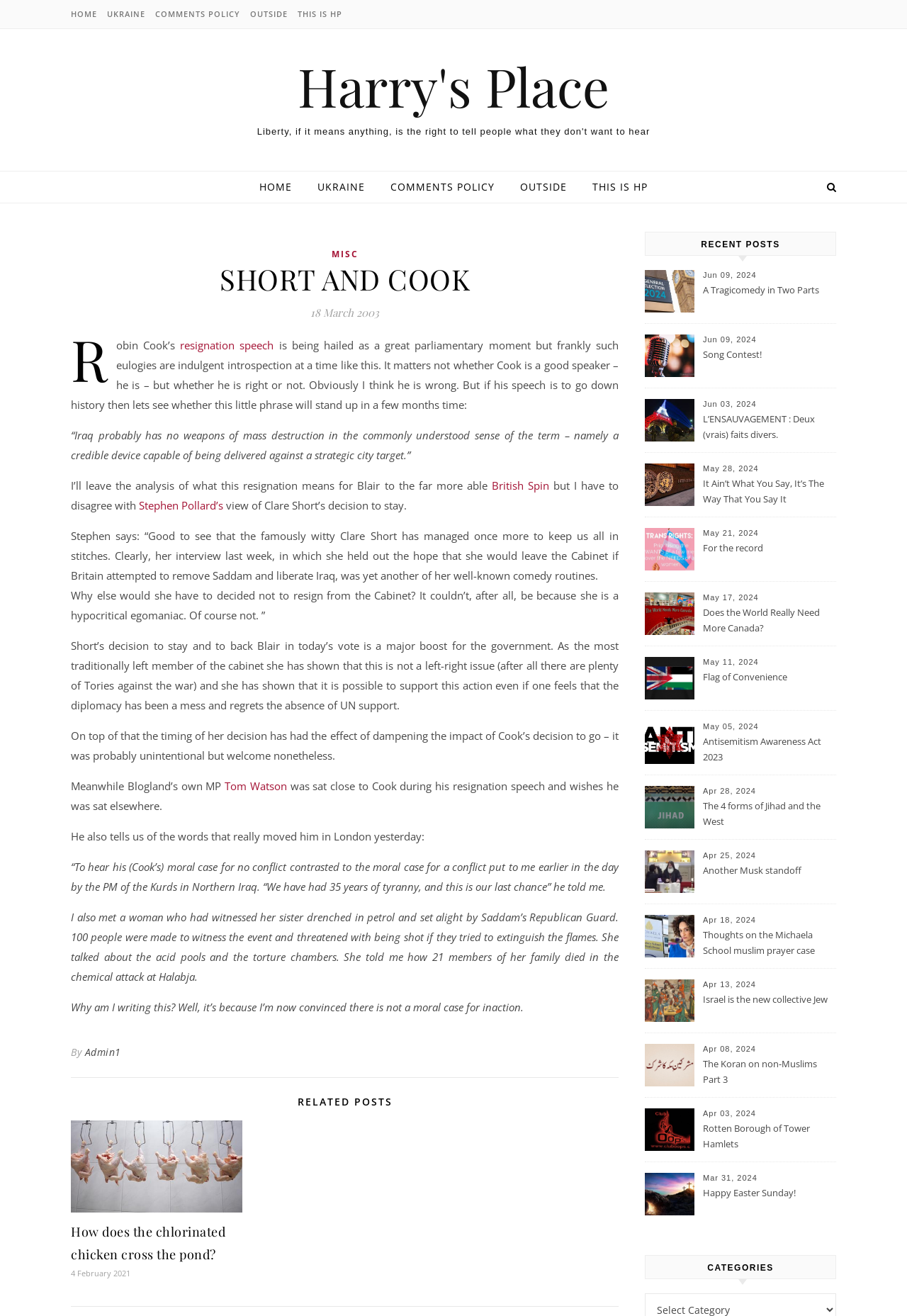Identify the bounding box coordinates of the area you need to click to perform the following instruction: "Click on the 'HOME' link".

[0.078, 0.0, 0.111, 0.022]